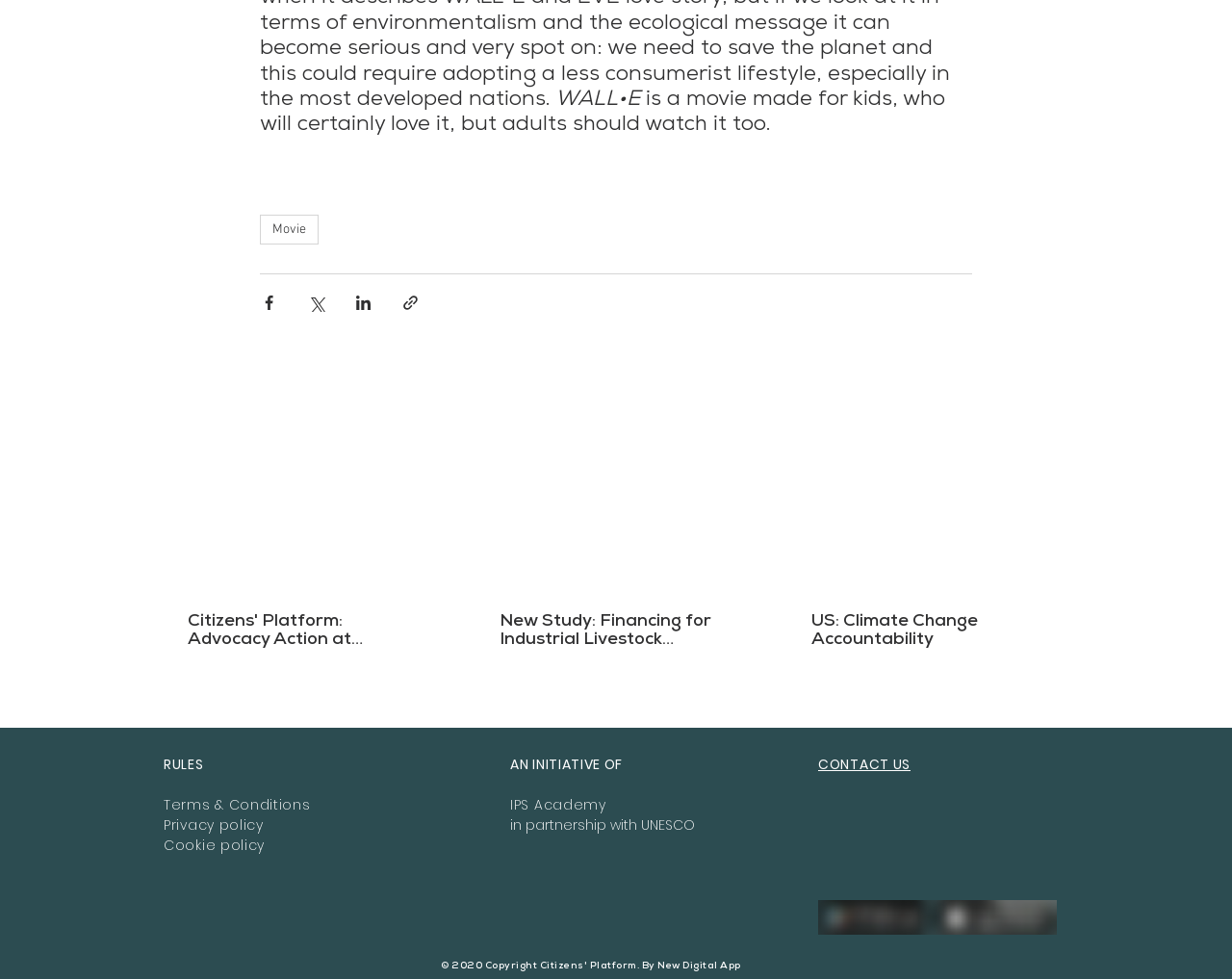What is the purpose of the buttons at the top-right?
Examine the image closely and answer the question with as much detail as possible.

The buttons at the top-right of the webpage are labeled 'Share via Facebook', 'Share via Twitter', 'Share via LinkedIn', and 'Share via link', suggesting that their purpose is to share content via different platforms.